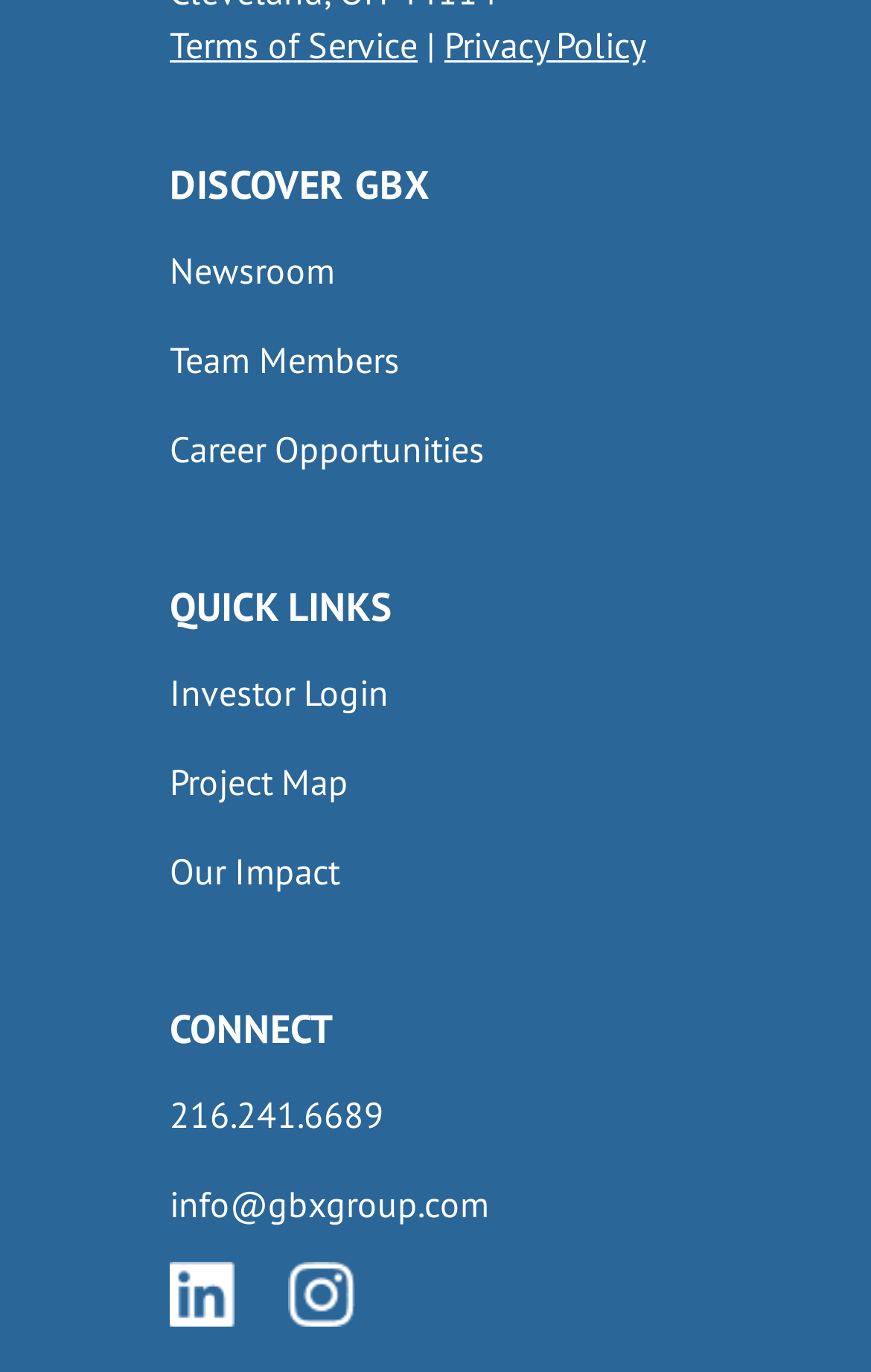Find the bounding box coordinates of the clickable element required to execute the following instruction: "Call the office". Provide the coordinates as four float numbers between 0 and 1, i.e., [left, top, right, bottom].

[0.195, 0.78, 0.805, 0.846]